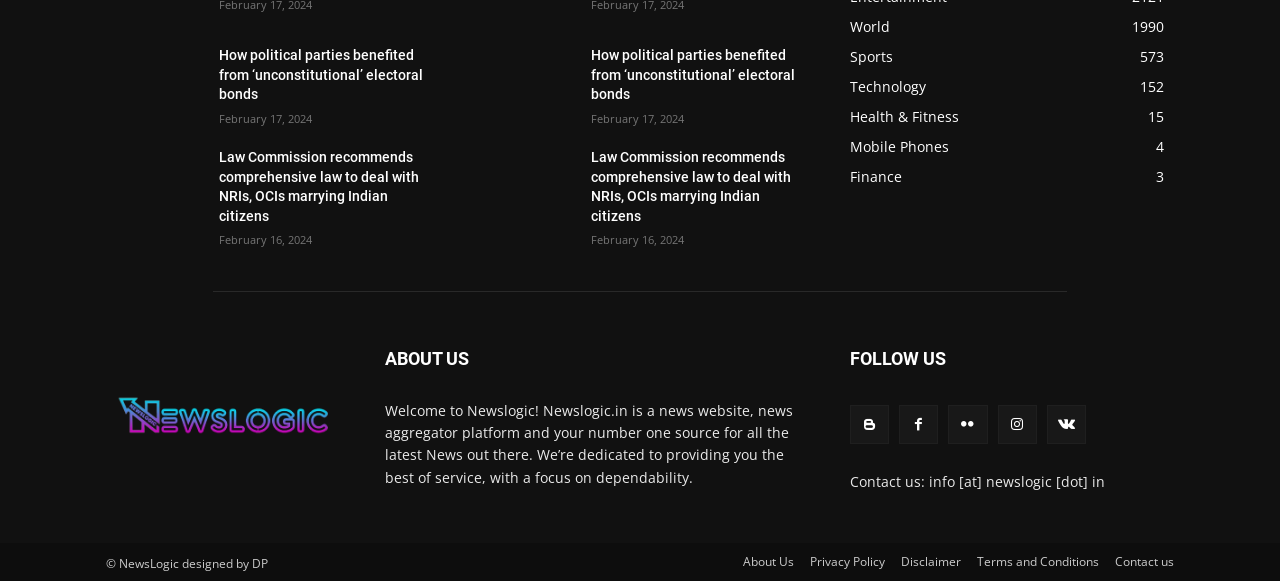Could you highlight the region that needs to be clicked to execute the instruction: "Visit the 'World' news section"?

[0.664, 0.029, 0.695, 0.061]